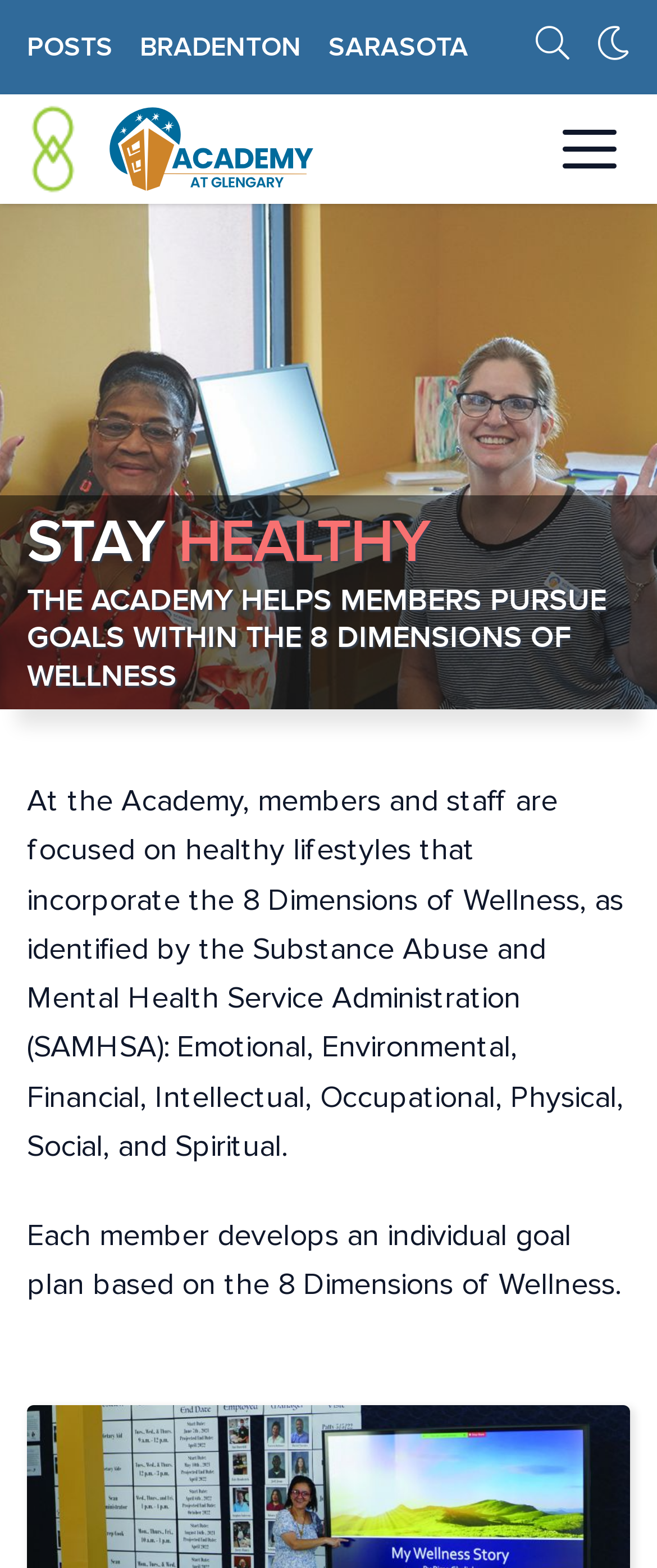Please specify the bounding box coordinates in the format (top-left x, top-left y, bottom-right x, bottom-right y), with values ranging from 0 to 1. Identify the bounding box for the UI component described as follows: Bradenton

[0.213, 0.019, 0.459, 0.041]